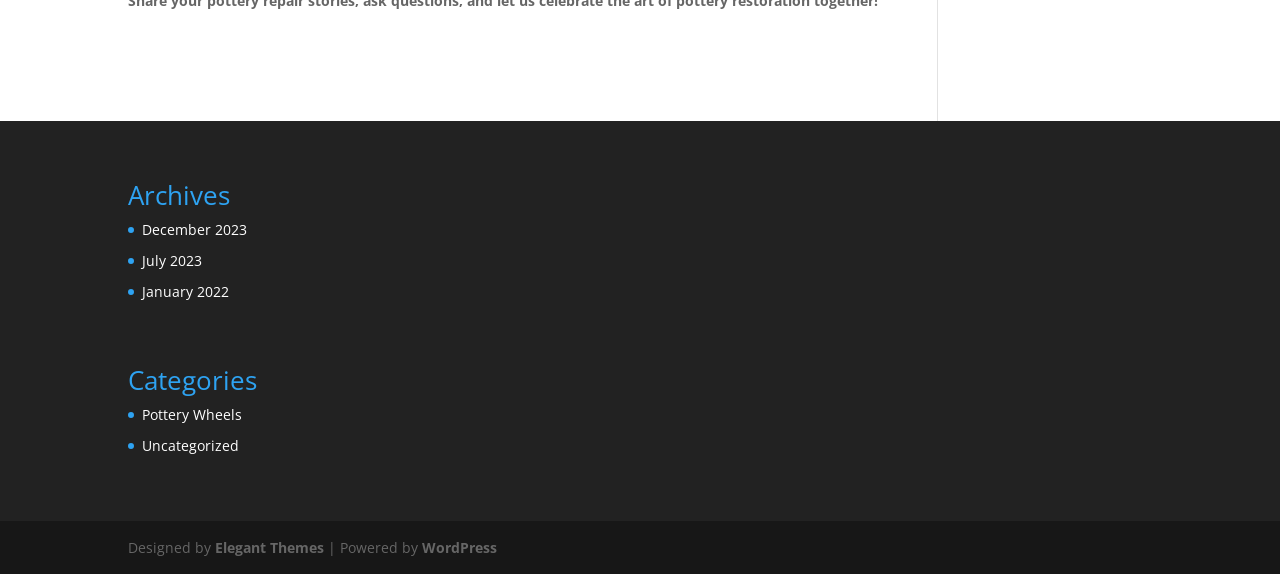How many categories are listed?
Provide an in-depth and detailed explanation in response to the question.

I counted the number of links under the 'Categories' heading and found that there are two categories listed, which are 'Pottery Wheels' and 'Uncategorized'.